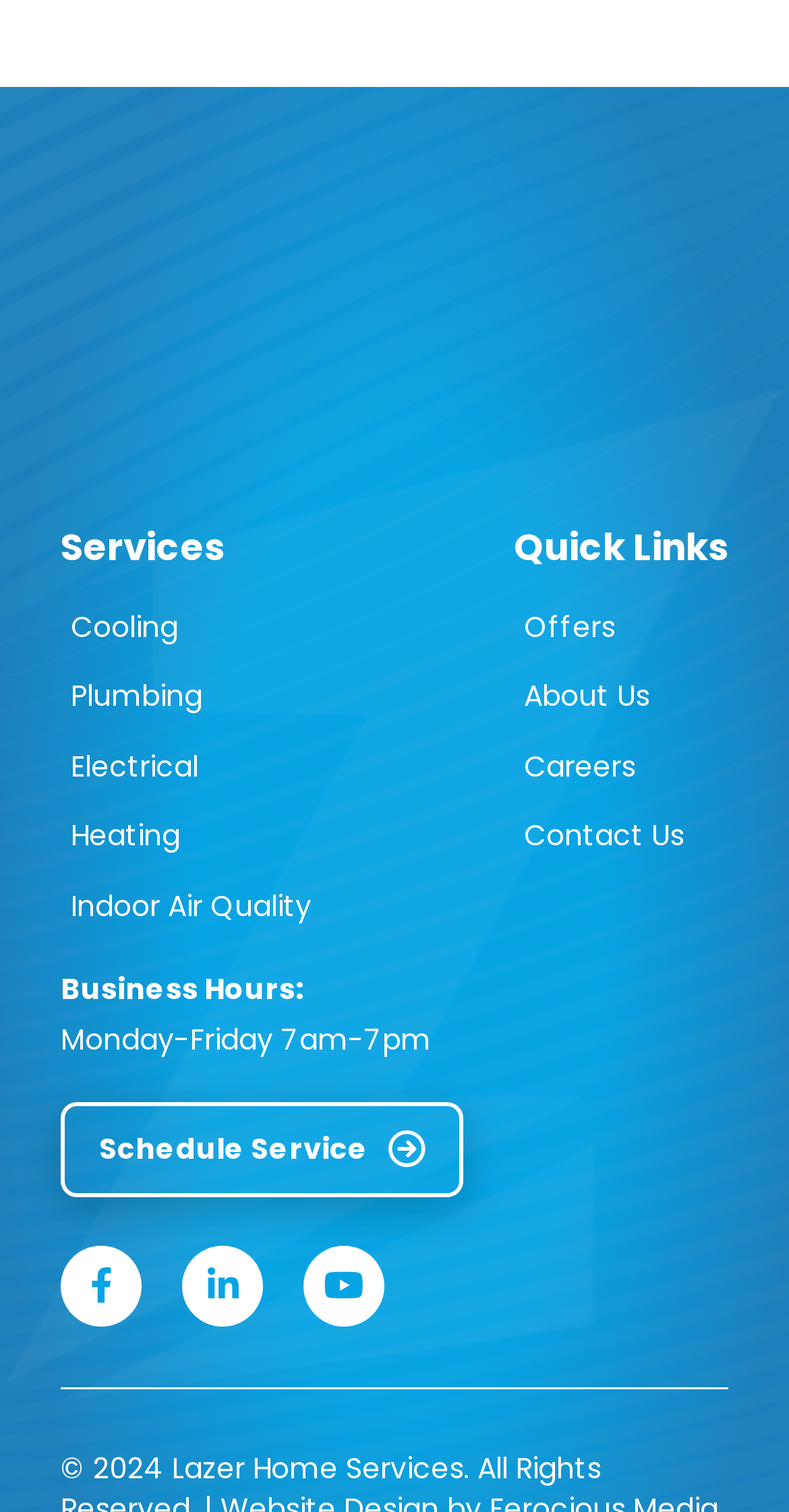Identify the bounding box coordinates of the section to be clicked to complete the task described by the following instruction: "View the Offers page". The coordinates should be four float numbers between 0 and 1, formatted as [left, top, right, bottom].

[0.651, 0.398, 0.923, 0.445]